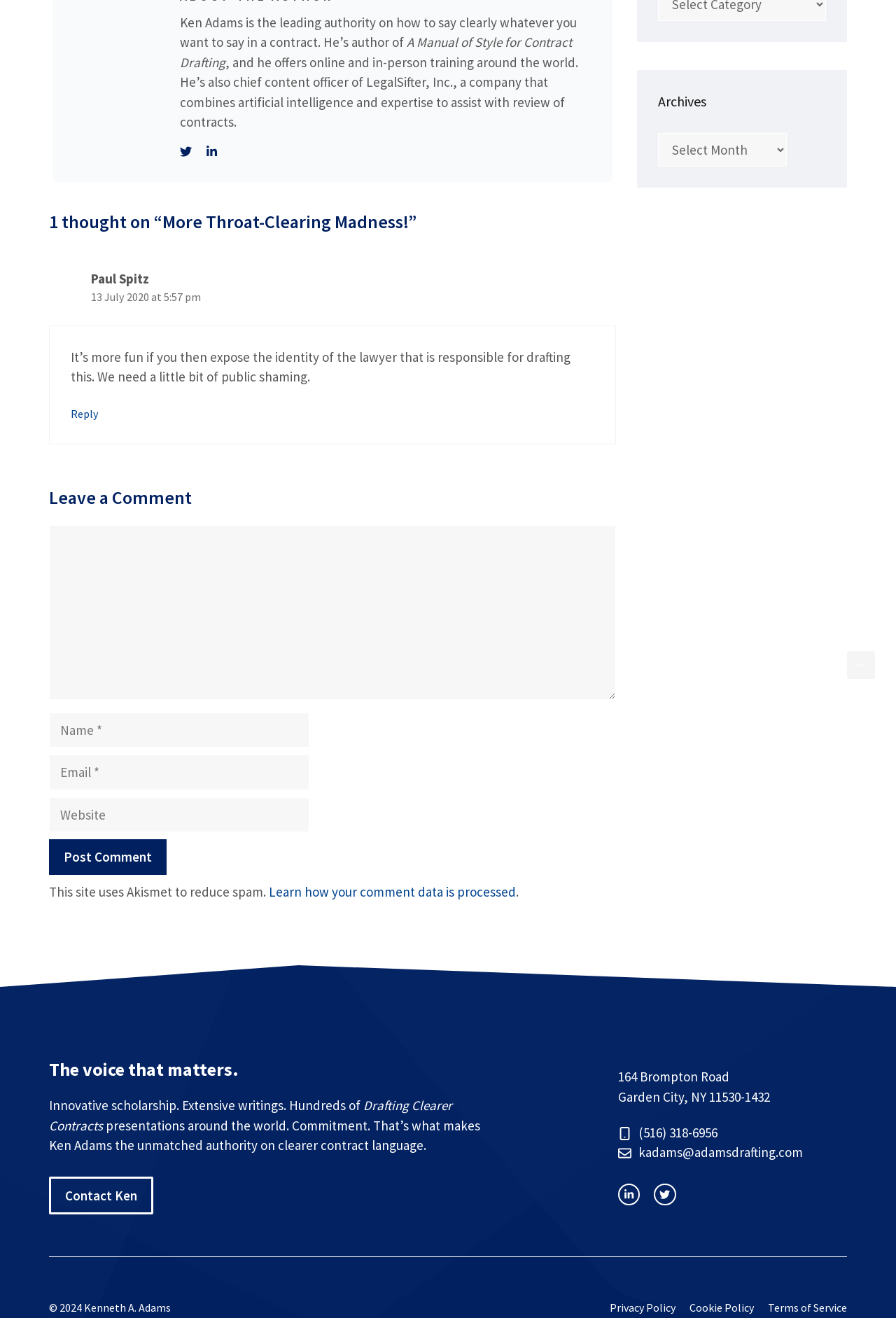Determine the bounding box coordinates of the element that should be clicked to execute the following command: "Contact Ken".

[0.055, 0.893, 0.171, 0.921]